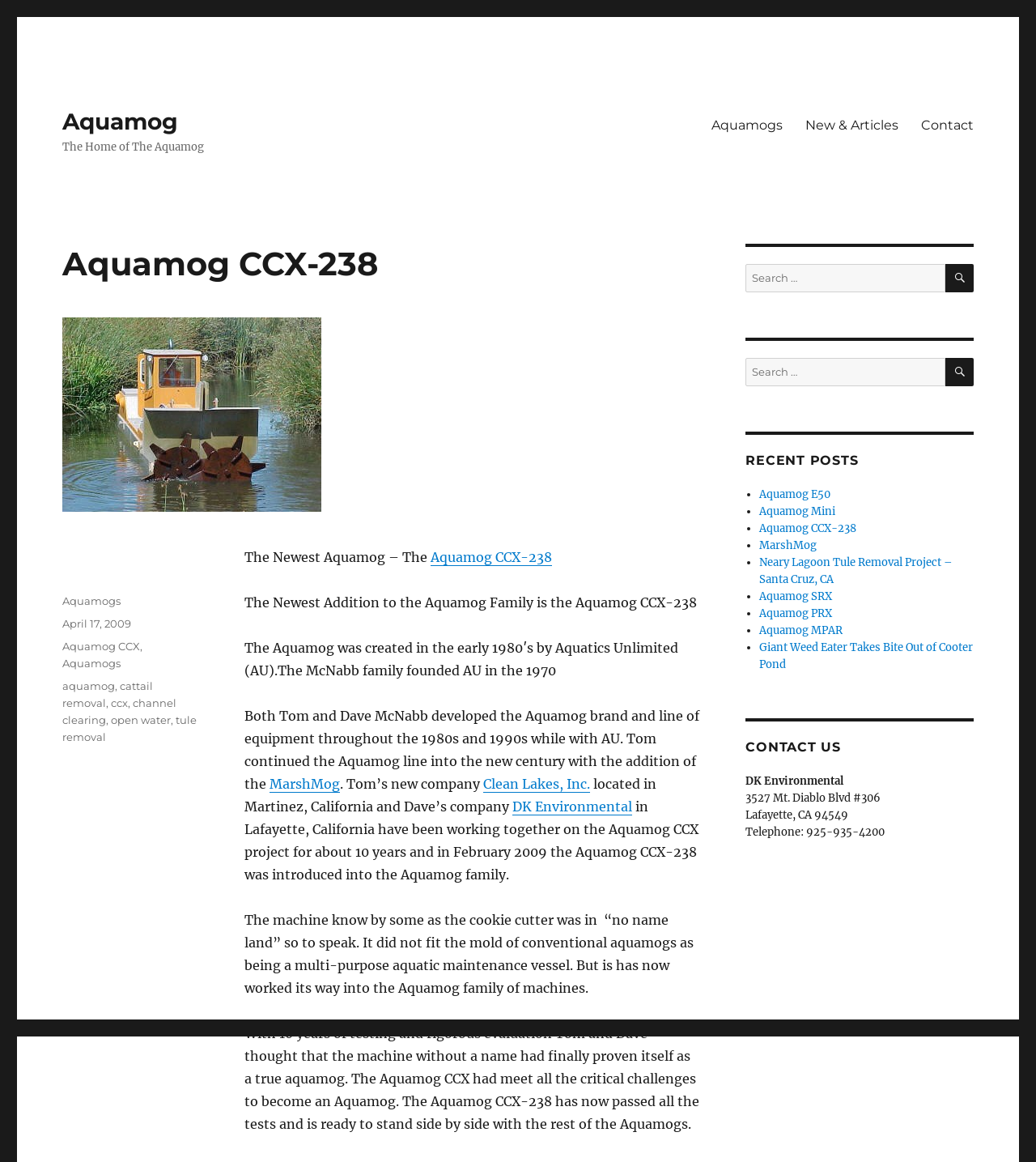Please identify the bounding box coordinates of where to click in order to follow the instruction: "Search for something".

[0.72, 0.227, 0.94, 0.252]